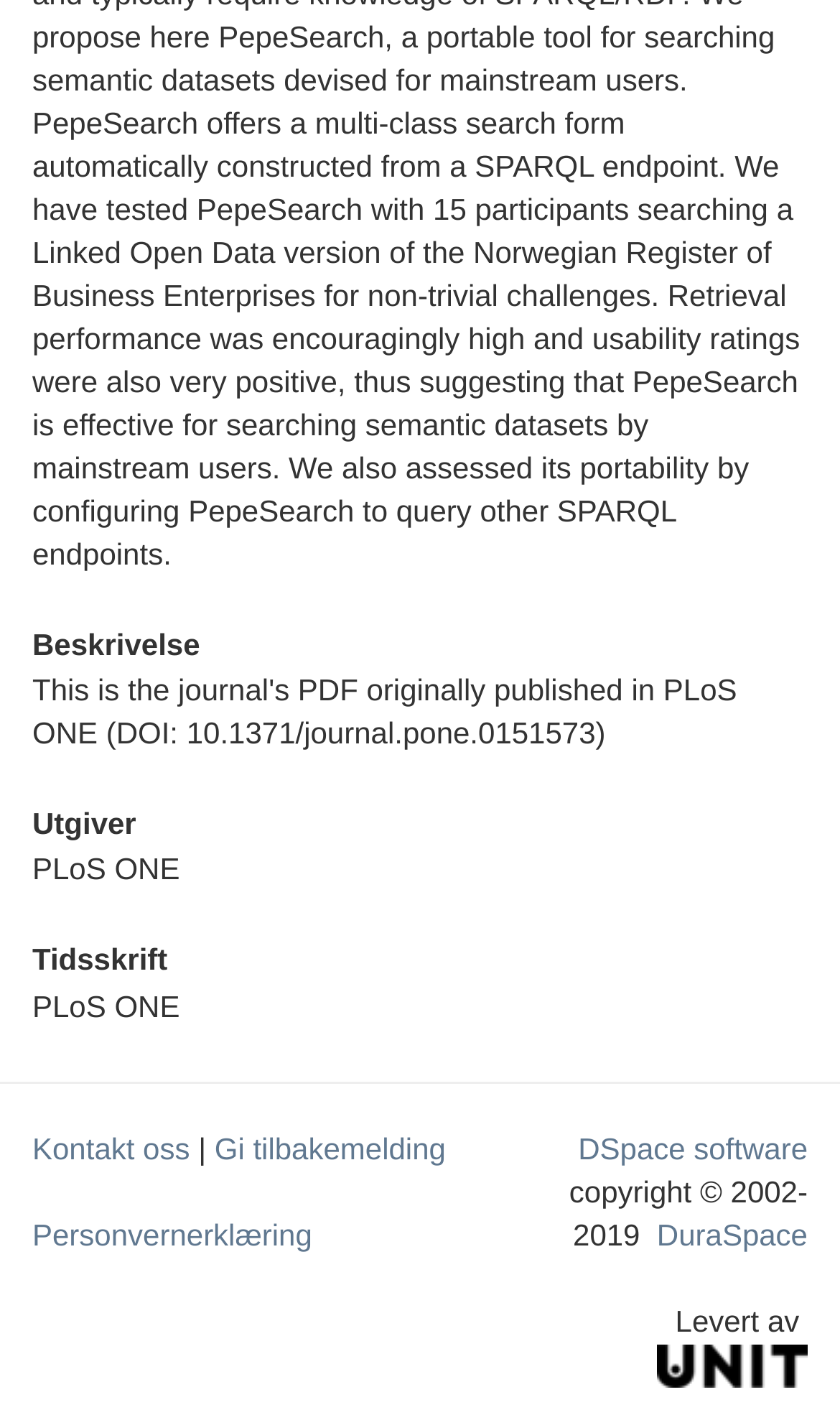Use a single word or phrase to answer the question:
What is the purpose of the link 'Gi tilbakemelding'?

Provide feedback